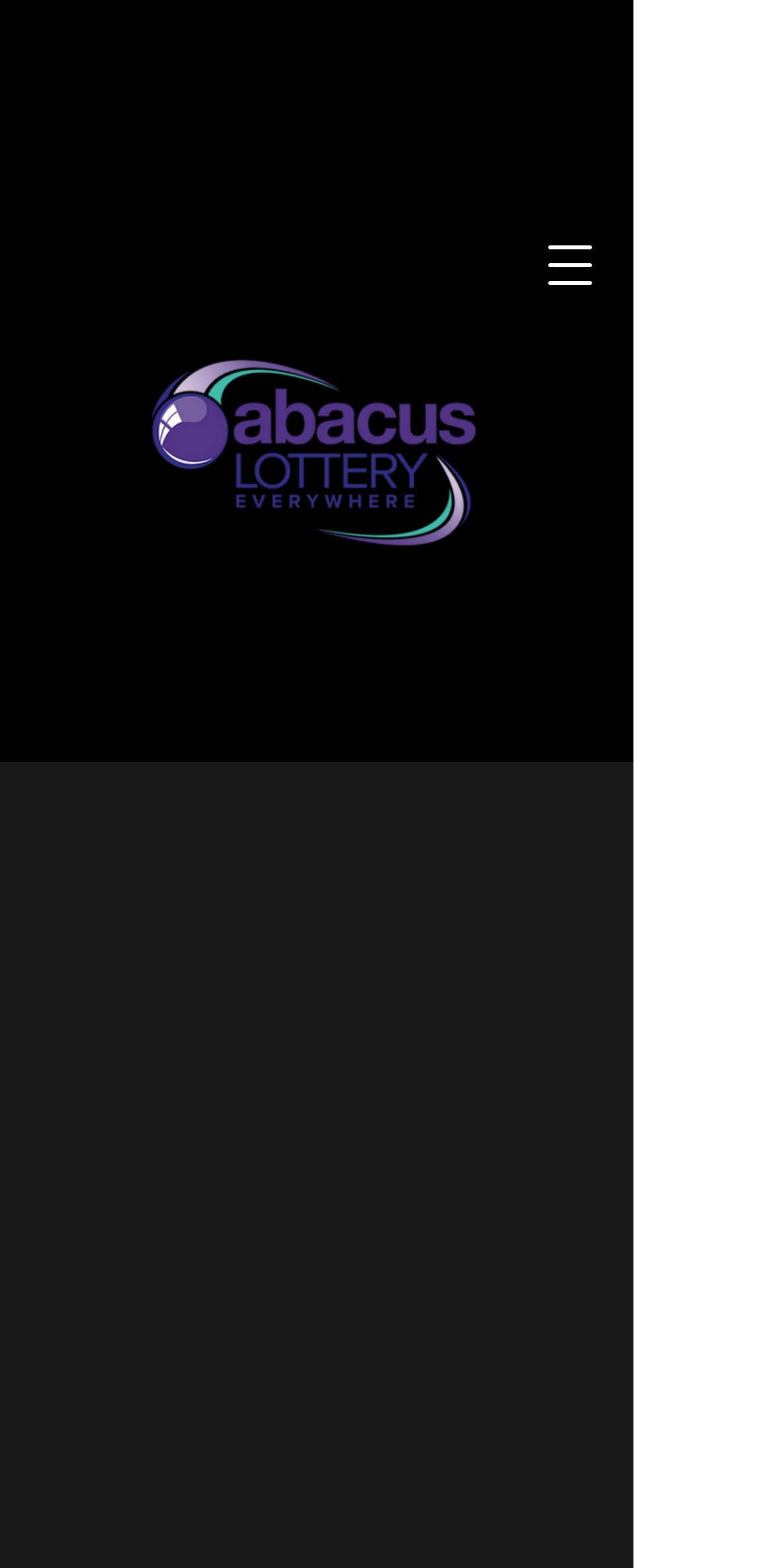Extract the bounding box of the UI element described as: "aria-label="Open navigation menu"".

[0.674, 0.138, 0.803, 0.201]